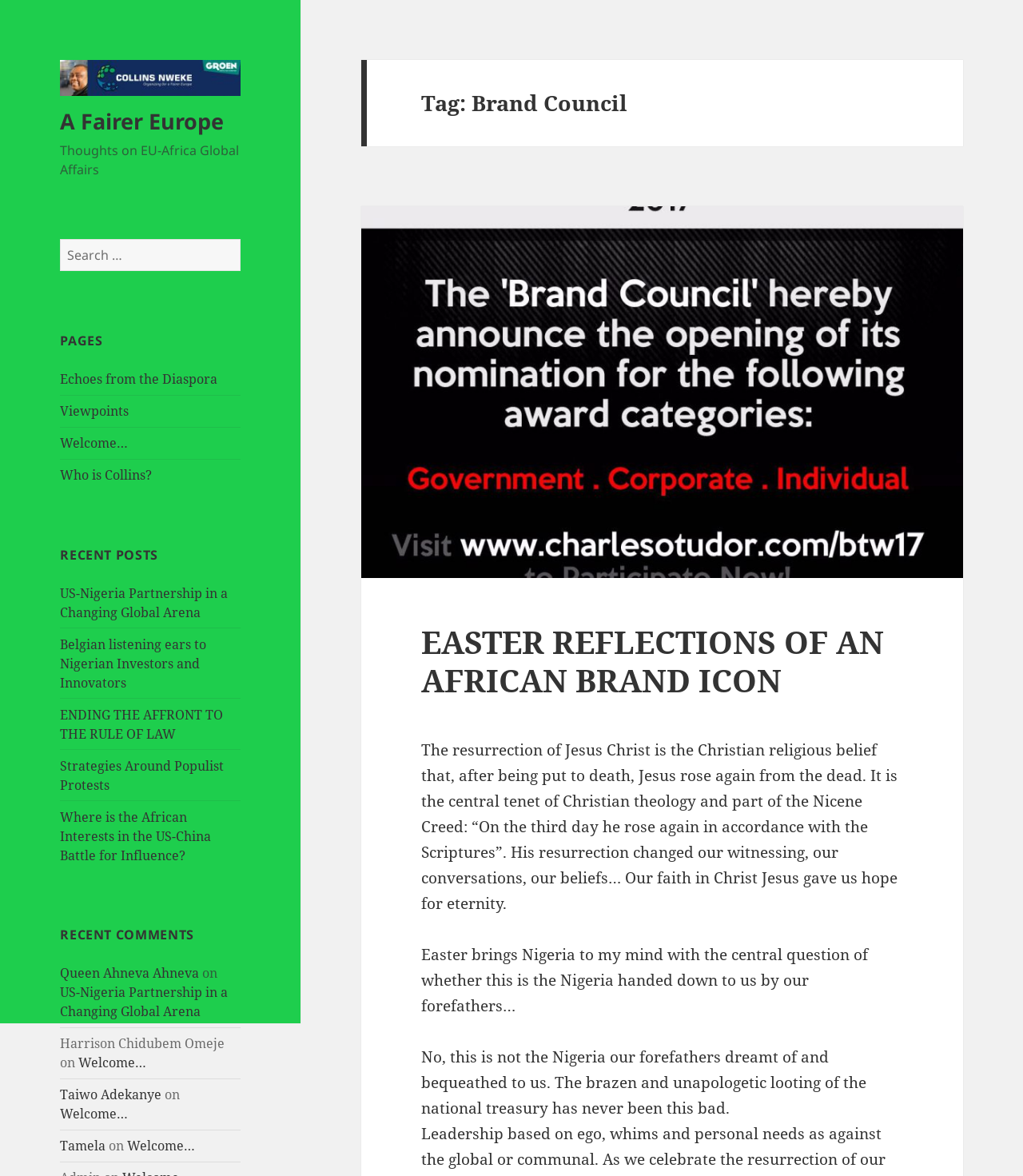Give a detailed account of the webpage's layout and content.

The webpage is titled "Brand Council – A Fairer Europe" and features a prominent link and image with the same title at the top left corner. Below this, there is a section with the heading "Thoughts on EU-Africa Global Affairs". This section contains a search bar with a button labeled "Search" and a text input field. 

To the right of the search bar, there is a navigation menu labeled "PAGES" with four links: "Echoes from the Diaspora", "Viewpoints", "Welcome…", and "Who is Collins?". 

Below the navigation menu, there is a section with the heading "RECENT POSTS" that lists five links to recent articles, including "US-Nigeria Partnership in a Changing Global Arena" and "ENDING THE AFFRONT TO THE RULE OF LAW". 

Further down, there is a section with the heading "RECENT COMMENTS" that lists seven links to comments, including "Queen Ahneva Ahneva" and "Harrison Chidubem Omeje". 

On the right side of the page, there is a header section with a heading "Tag: Brand Council" and a link to an article titled "EASTER REFLECTIONS OF AN AFRICAN BRAND ICON". Below this, there is a long article with the same title, which discusses the resurrection of Jesus Christ and its significance, as well as the current state of Nigeria. The article is divided into three paragraphs.